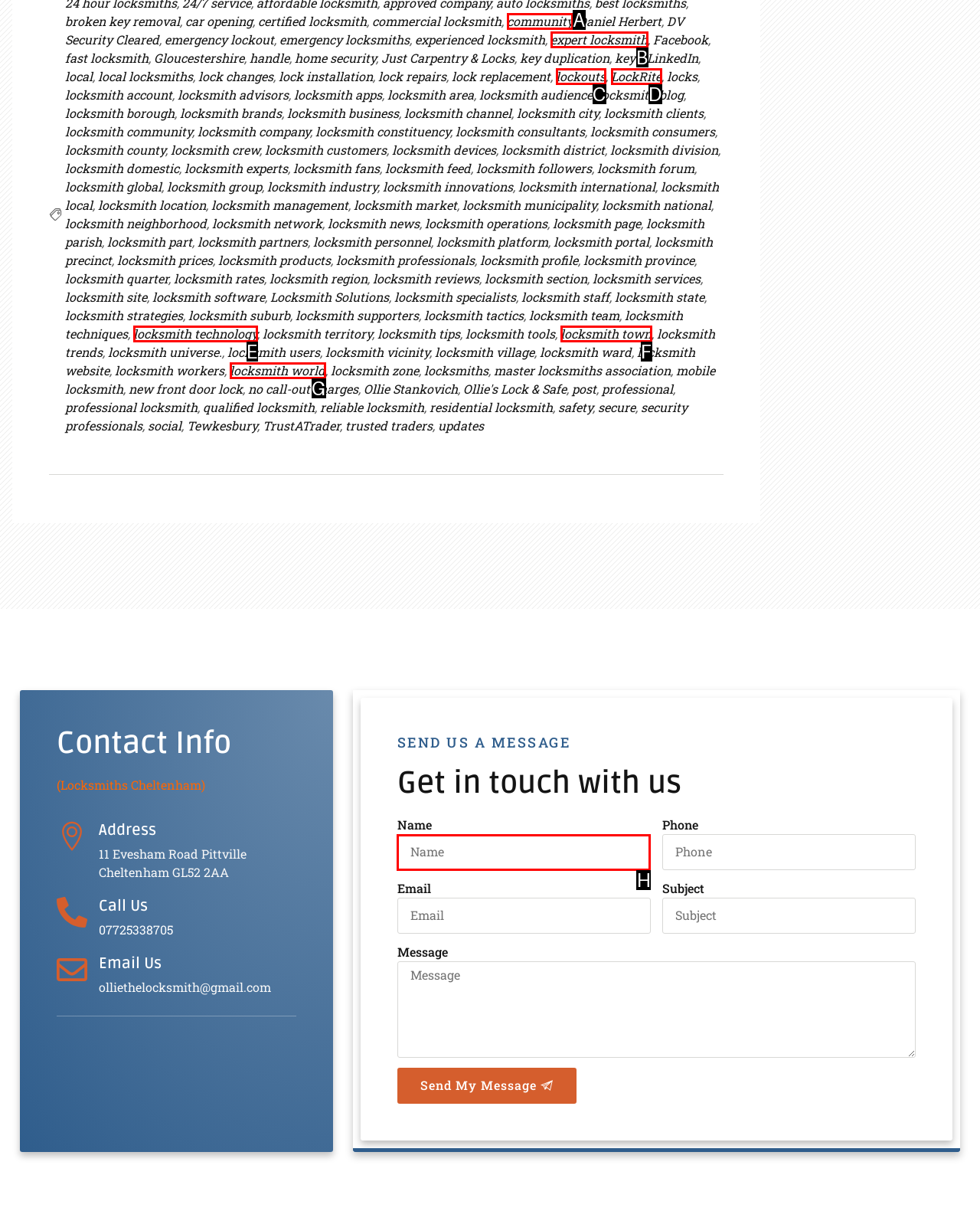Identify the HTML element that corresponds to the description: parent_node: Name name="form_fields[name]" placeholder="Name" Provide the letter of the matching option directly from the choices.

H